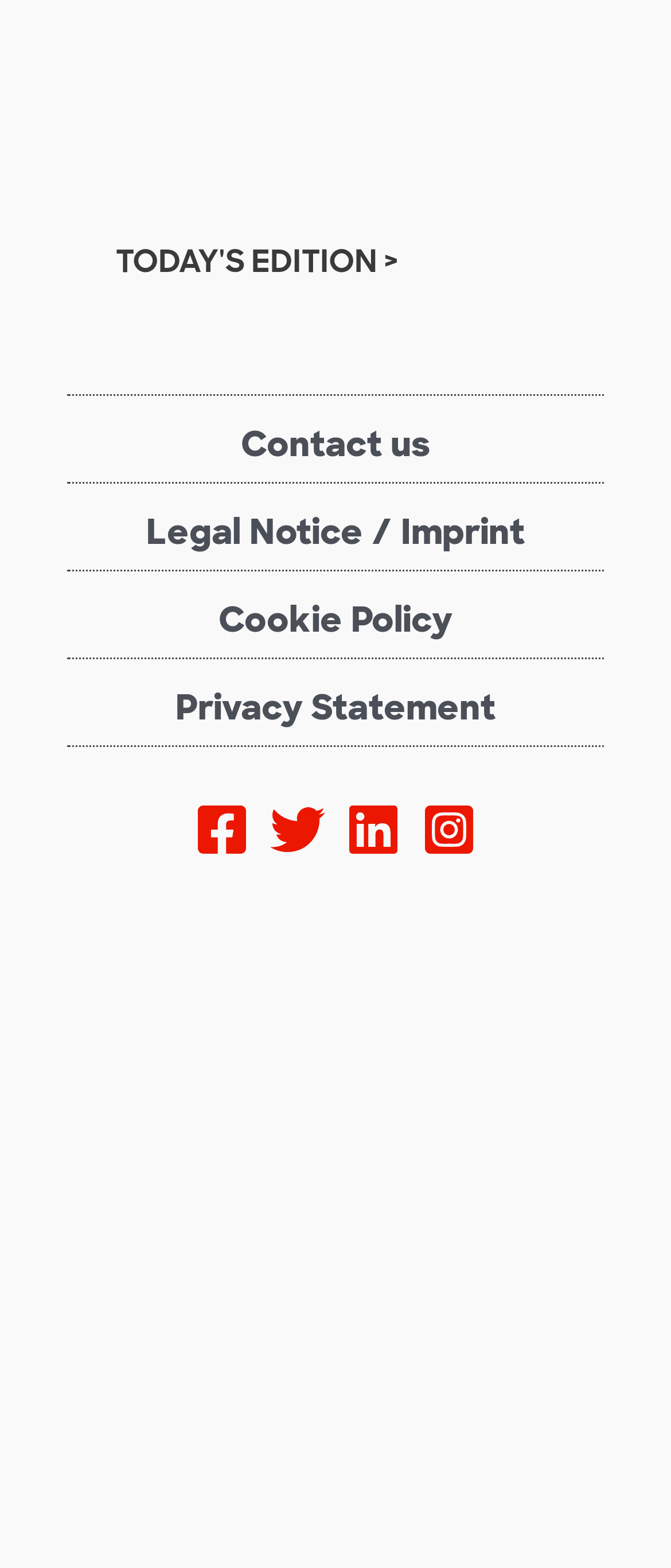Answer the question using only a single word or phrase: 
What is the name of the newspaper?

Diario de Avisos